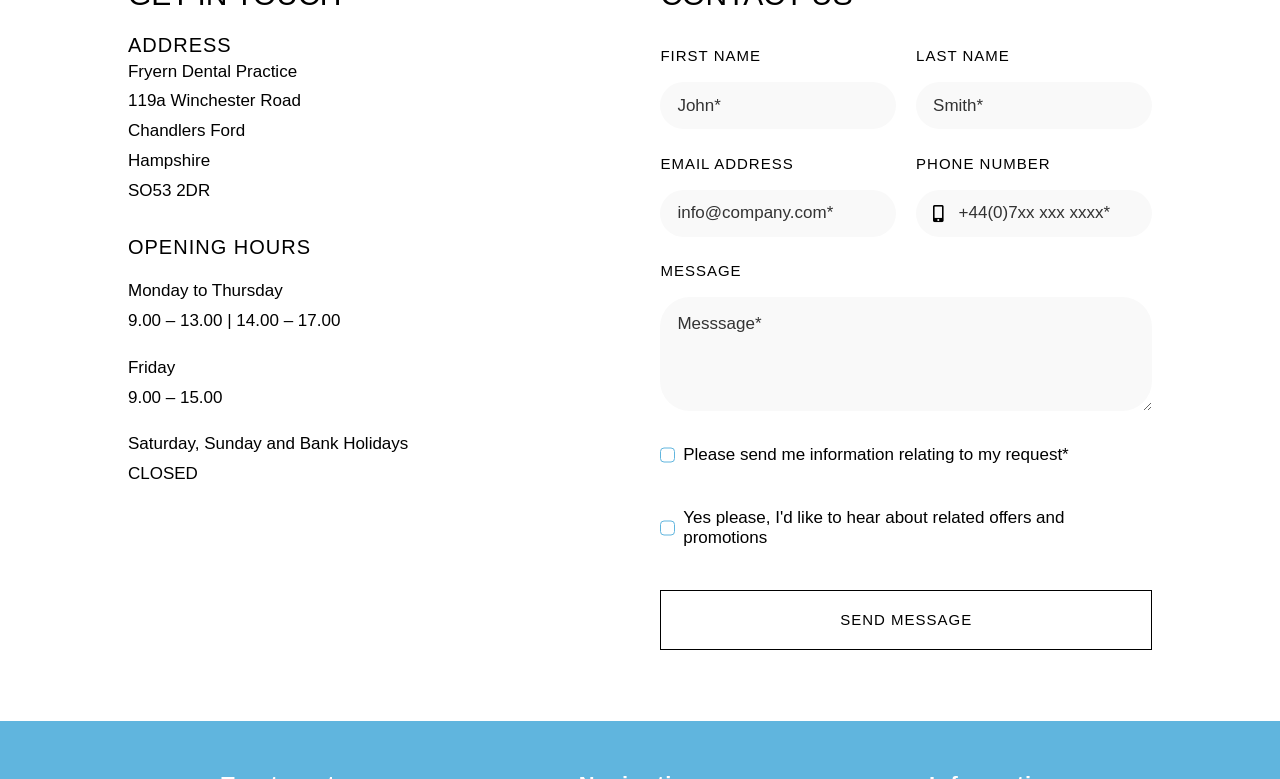Determine the bounding box coordinates for the area that should be clicked to carry out the following instruction: "Click send message".

[0.516, 0.758, 0.9, 0.835]